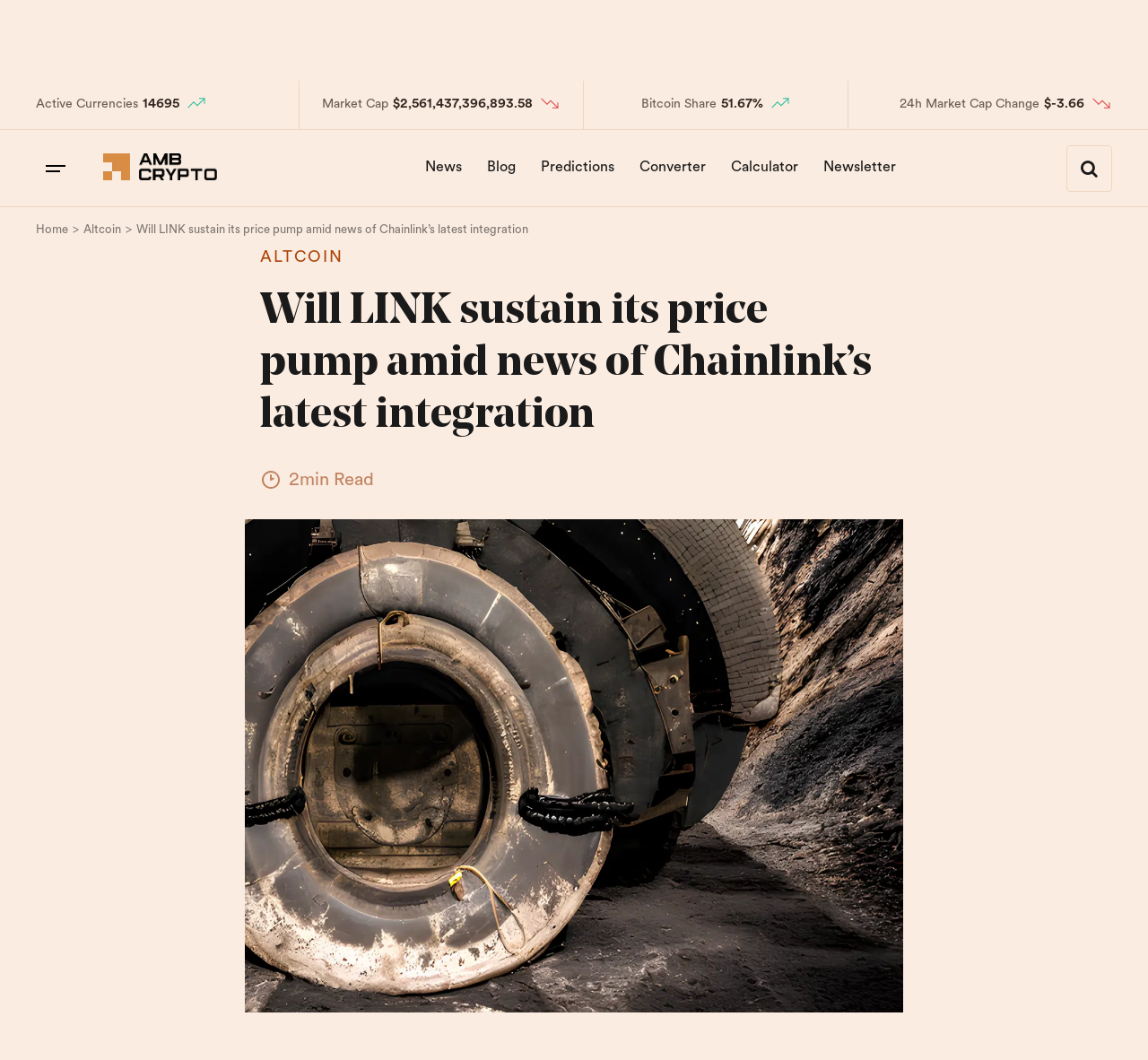Using the description "Newsletter", predict the bounding box of the relevant HTML element.

[0.708, 0.136, 0.79, 0.18]